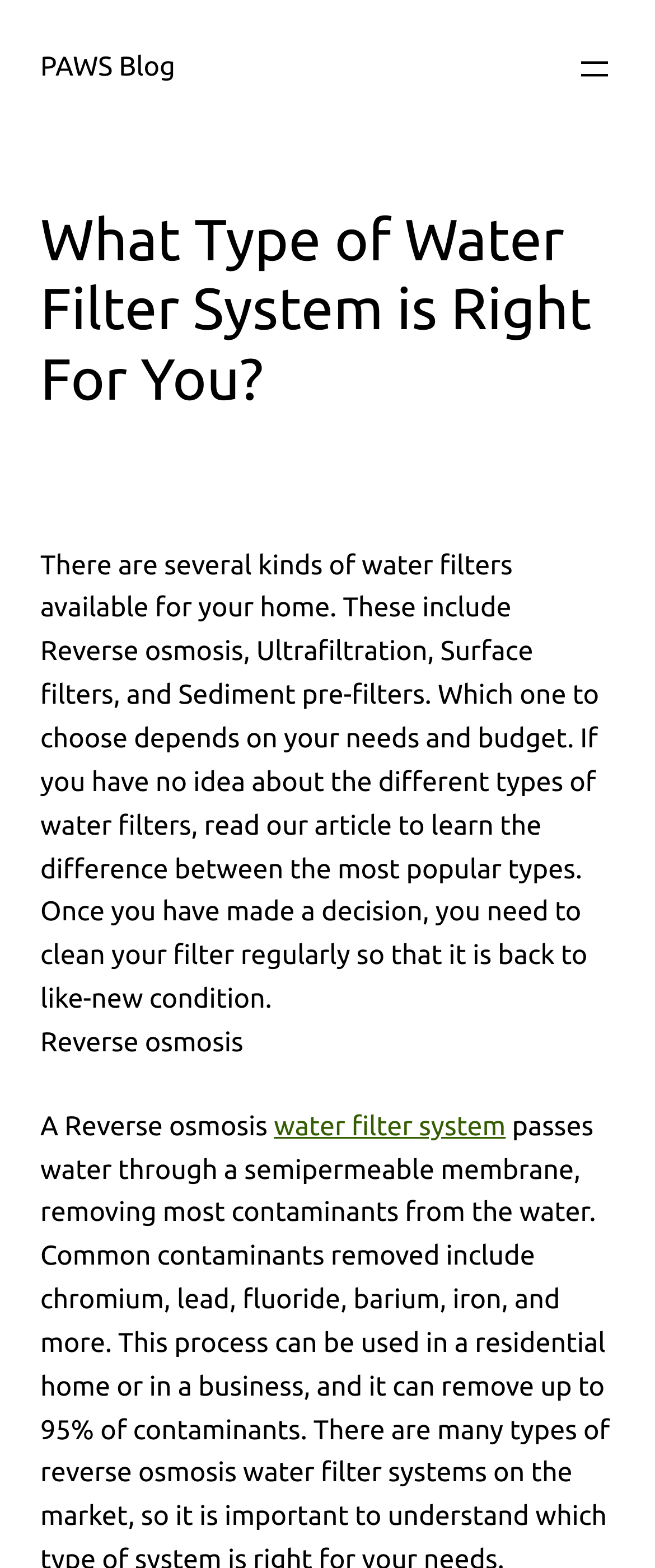Please answer the following question using a single word or phrase: 
How many links are present in the webpage?

Two